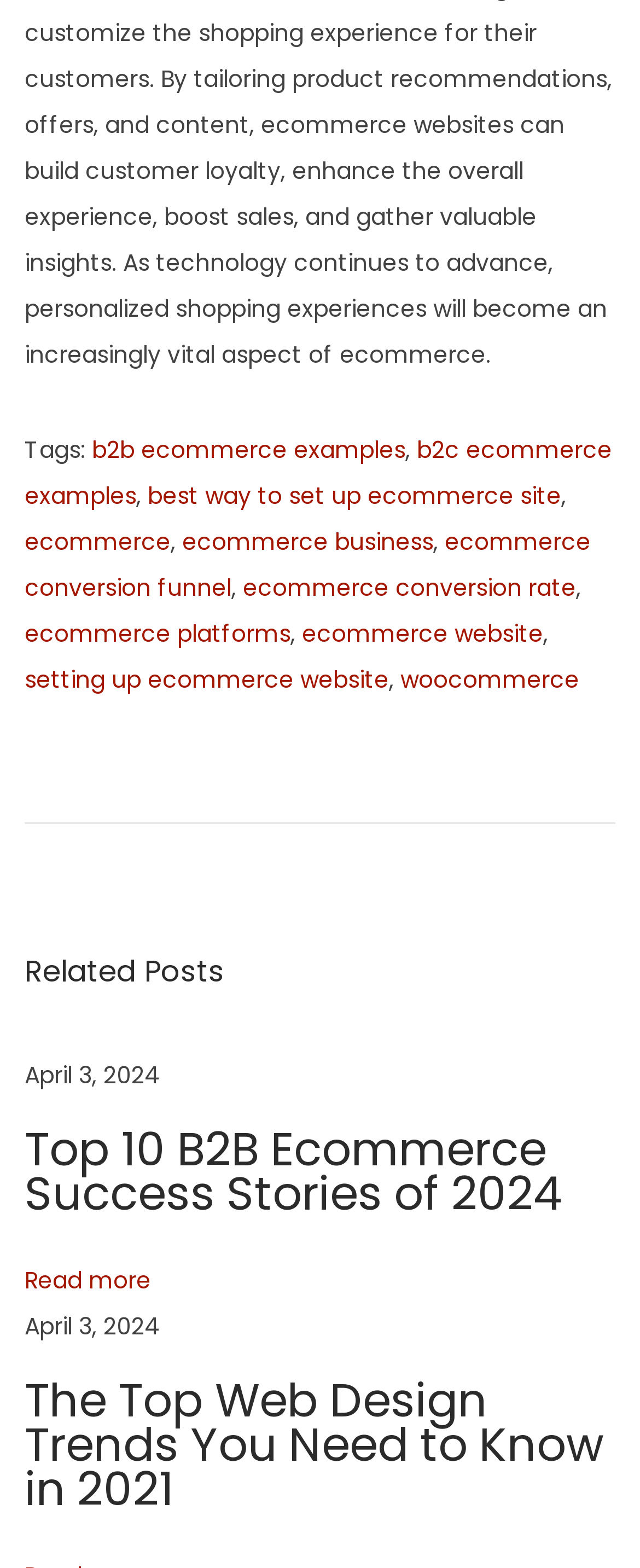Show the bounding box coordinates for the HTML element described as: "b2b ecommerce examples".

[0.144, 0.276, 0.633, 0.297]